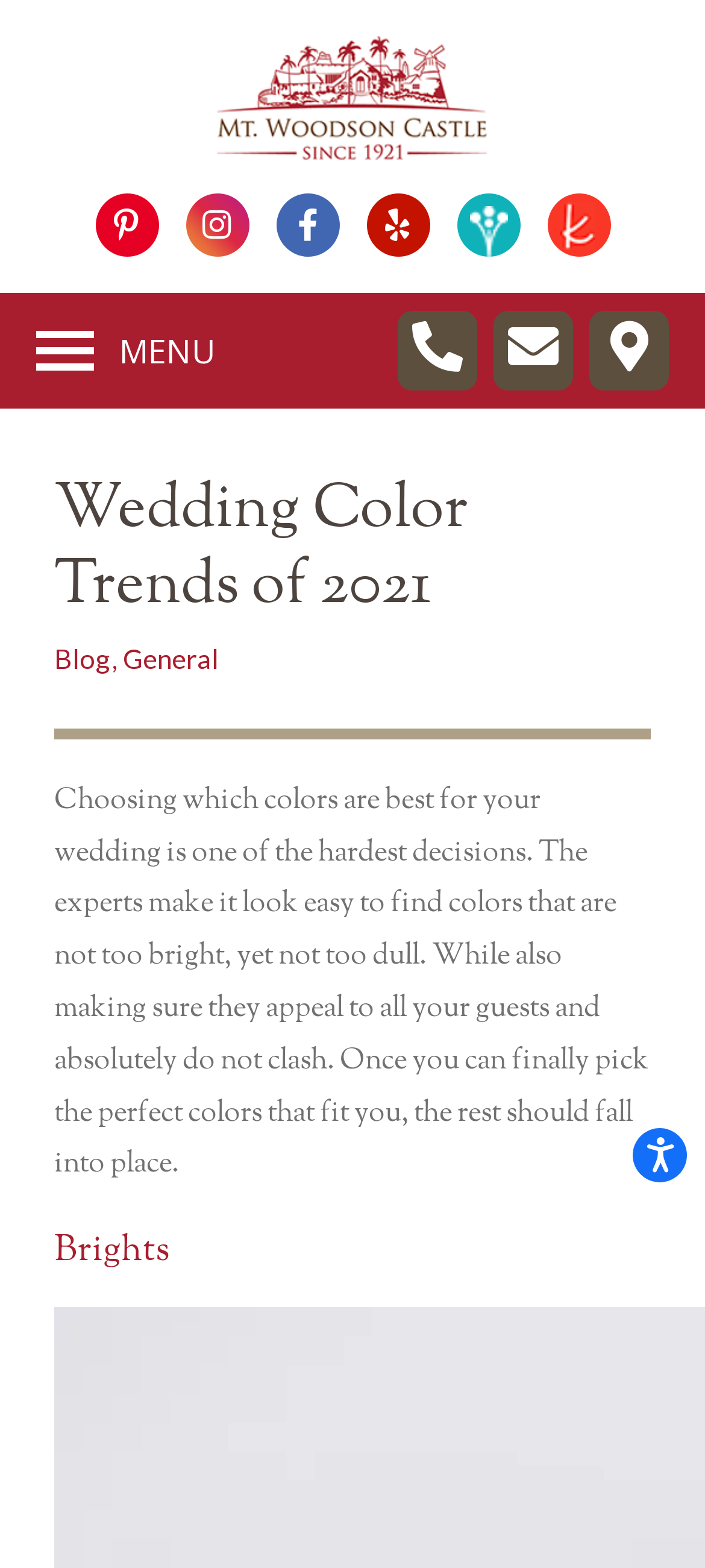Using the description: "aria-label="Link to The Knot"", determine the UI element's bounding box coordinates. Ensure the coordinates are in the format of four float numbers between 0 and 1, i.e., [left, top, right, bottom].

[0.776, 0.123, 0.865, 0.164]